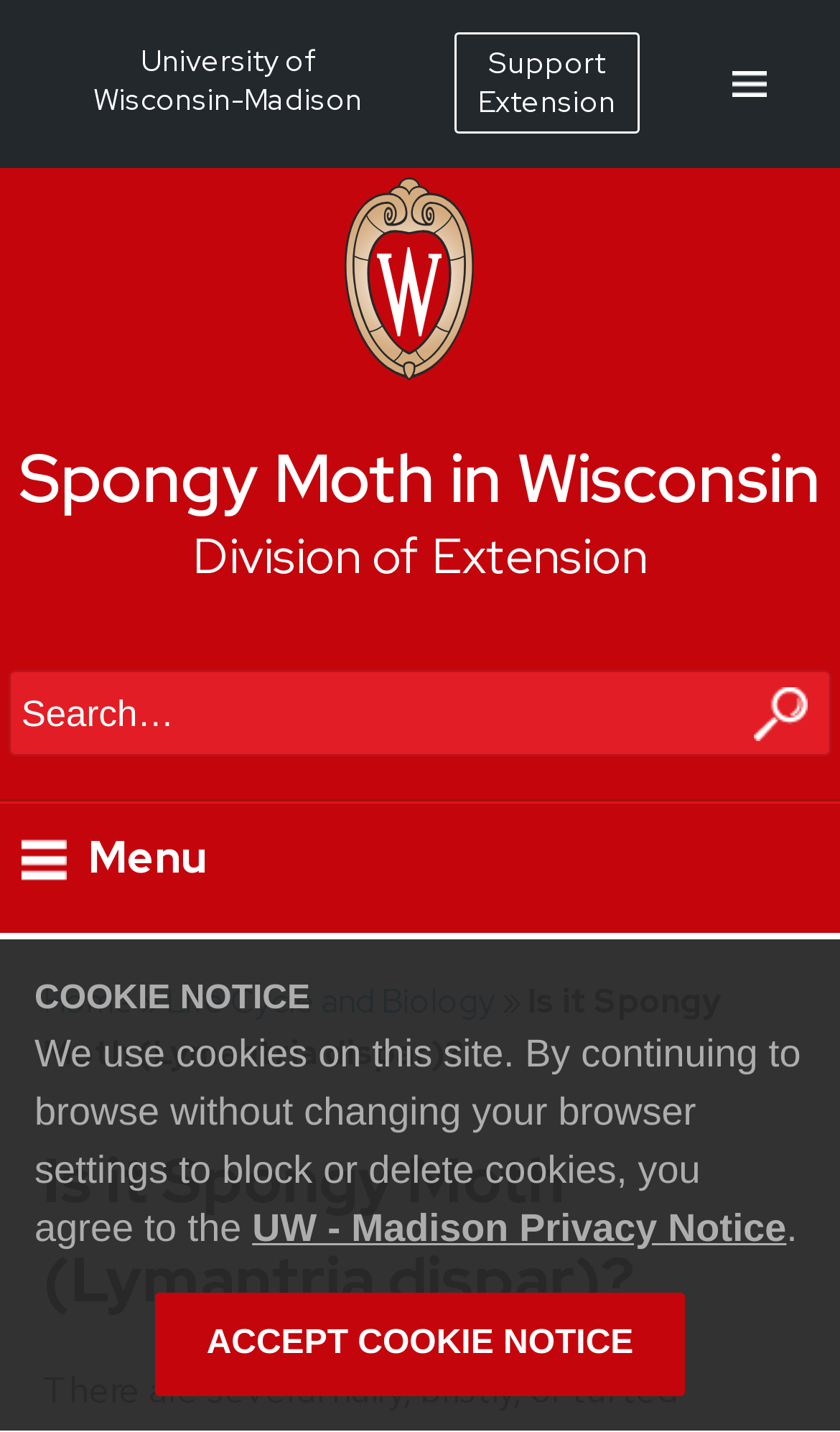Find the bounding box coordinates of the element you need to click on to perform this action: 'go to Spongy Moth in Wisconsin page'. The coordinates should be represented by four float values between 0 and 1, in the format [left, top, right, bottom].

[0.023, 0.302, 0.977, 0.365]